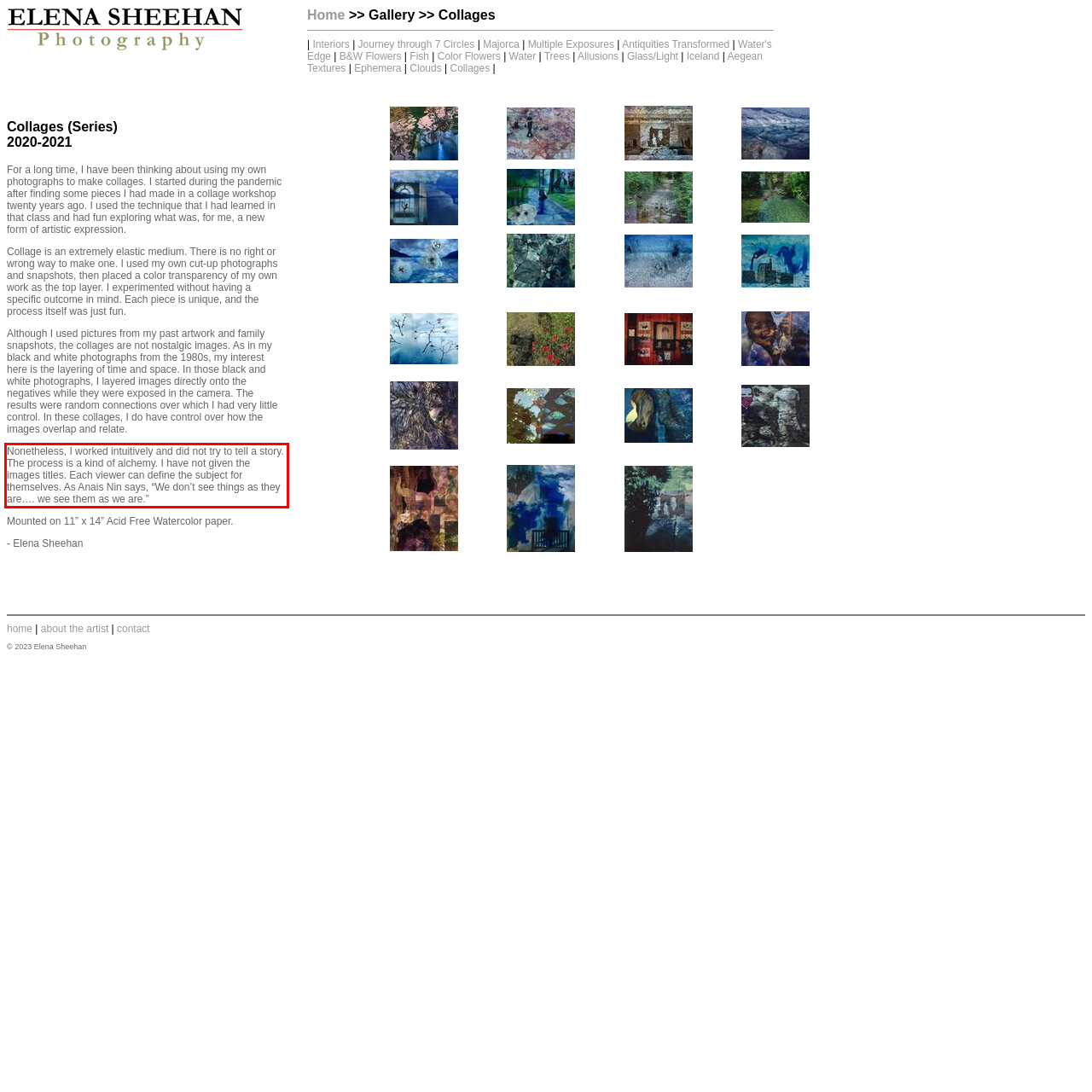You have a screenshot of a webpage where a UI element is enclosed in a red rectangle. Perform OCR to capture the text inside this red rectangle.

Nonetheless, I worked intuitively and did not try to tell a story. The process is a kind of alchemy. I have not given the images titles. Each viewer can define the subject for themselves. As Anais Nin says, “We don’t see things as they are…. we see them as we are.”